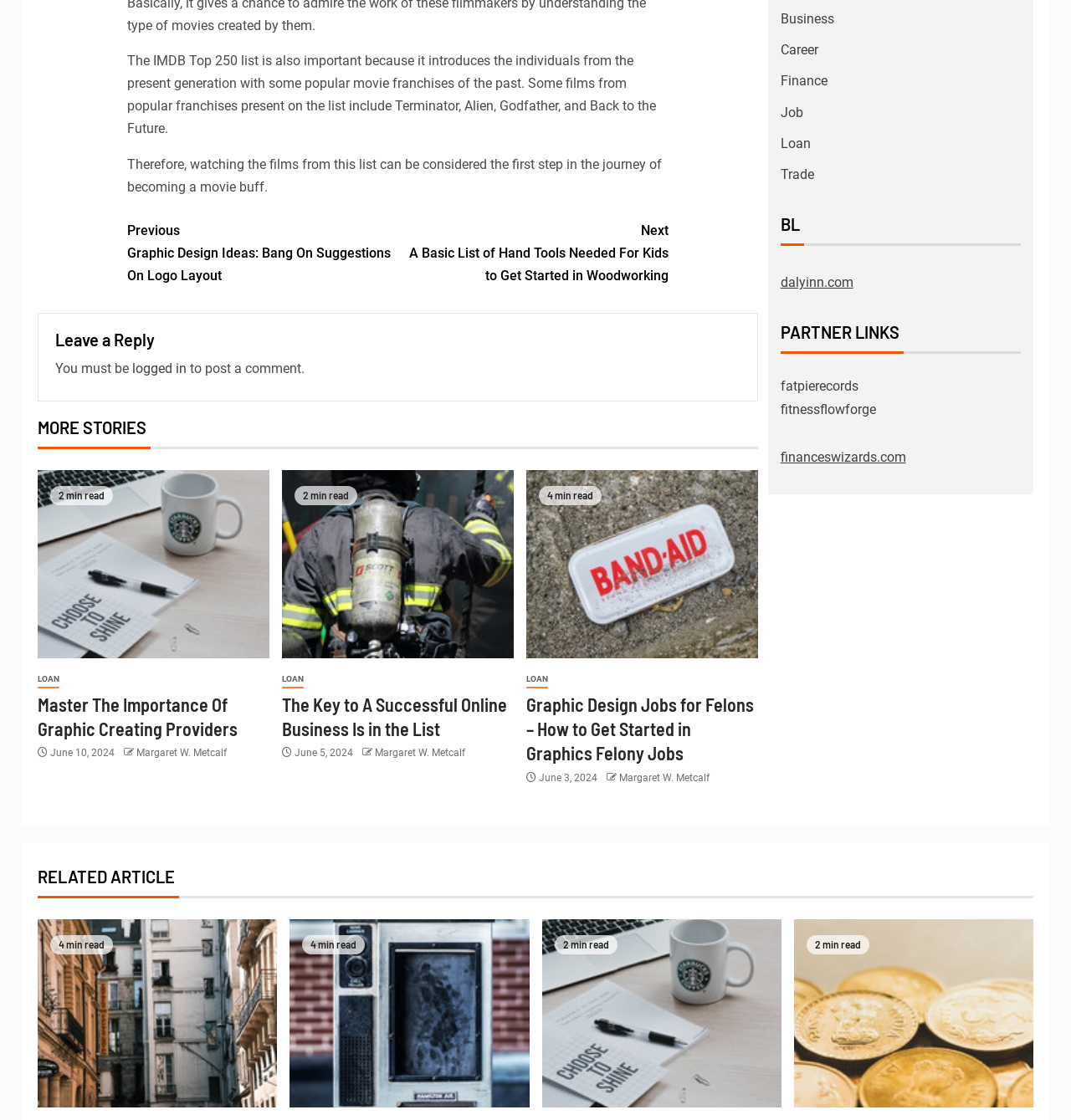How many minutes does it take to read the article 'Master The Importance Of Graphic Creating Providers'?
From the details in the image, answer the question comprehensively.

The article 'Master The Importance Of Graphic Creating Providers' has a reading time of 2 minutes, as indicated by the '2 min read' text next to the article title.